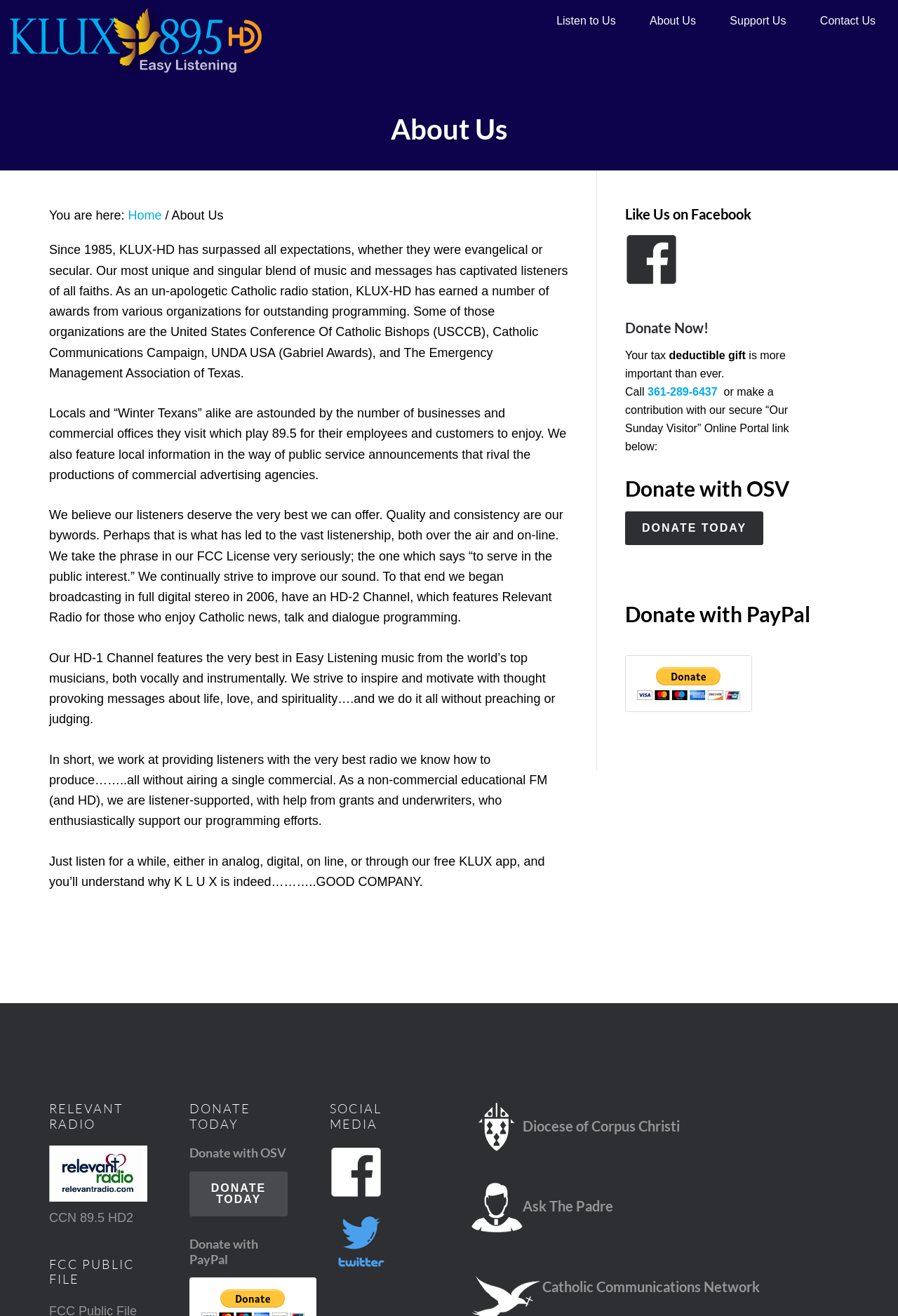Describe all significant elements and features of the webpage.

The webpage is about KLUX 89.5, a Catholic radio station. At the top, there are five links: "KLUX 89.5", "Listen to Us", "About Us", "Support Us", and "Contact Us". Below these links, there is a heading "About Us" followed by a main section that contains a breadcrumb navigation with links to "Home" and "About Us". 

The main content of the page is divided into two columns. The left column contains a series of paragraphs describing the history and mission of KLUX 89.5, including its unique blend of music and messages, its awards, and its commitment to quality and consistency. 

The right column is a sidebar with several sections. The top section has a heading "Like Us on Facebook" with a link and an image. Below this, there is a section with a heading "Donate Now!" that contains a link, a phone number, and a description of how to make a tax-deductible gift. There are also links to donate with "Our Sunday Visitor" and PayPal.

Further down the sidebar, there are headings for "RELEVANT RADIO", "FCC PUBLIC FILE", and "SOCIAL MEDIA" with corresponding links and images. There are also links to the Diocese of Corpus Christi, Ask The Padre, and Catholic Communications Network.

At the bottom of the page, there are additional links and headings, including "Donate with OSV", "Donate with PayPal", and "SOCIAL MEDIA" with corresponding images.